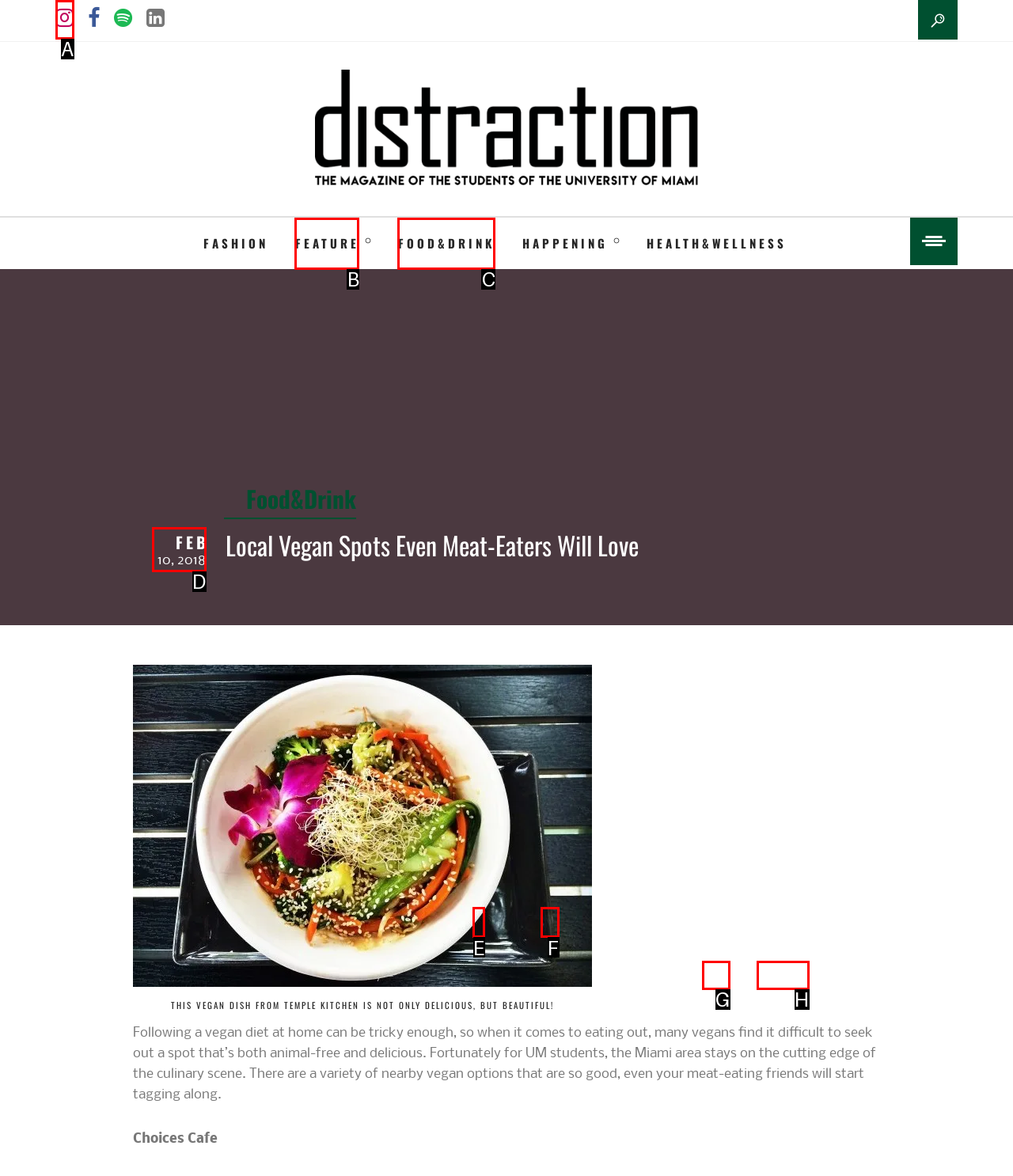Point out the option that best suits the description: Feb 10, 2018
Indicate your answer with the letter of the selected choice.

D